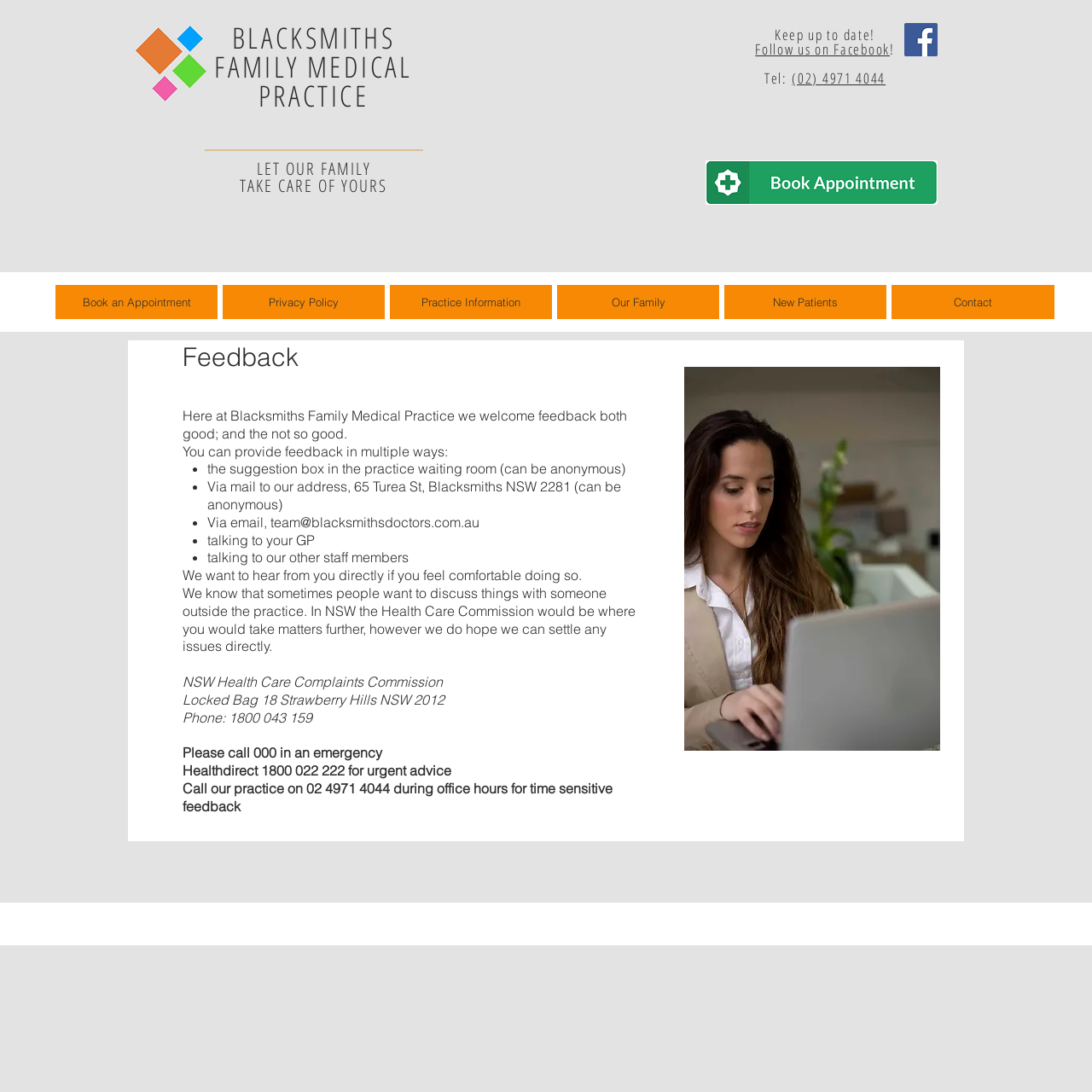Using the details from the image, please elaborate on the following question: How can I provide feedback to the practice?

I found the answer by reading the text that says 'You can provide feedback in multiple ways:' and then lists several options such as the suggestion box, mail, email, and talking to the GP or staff members.